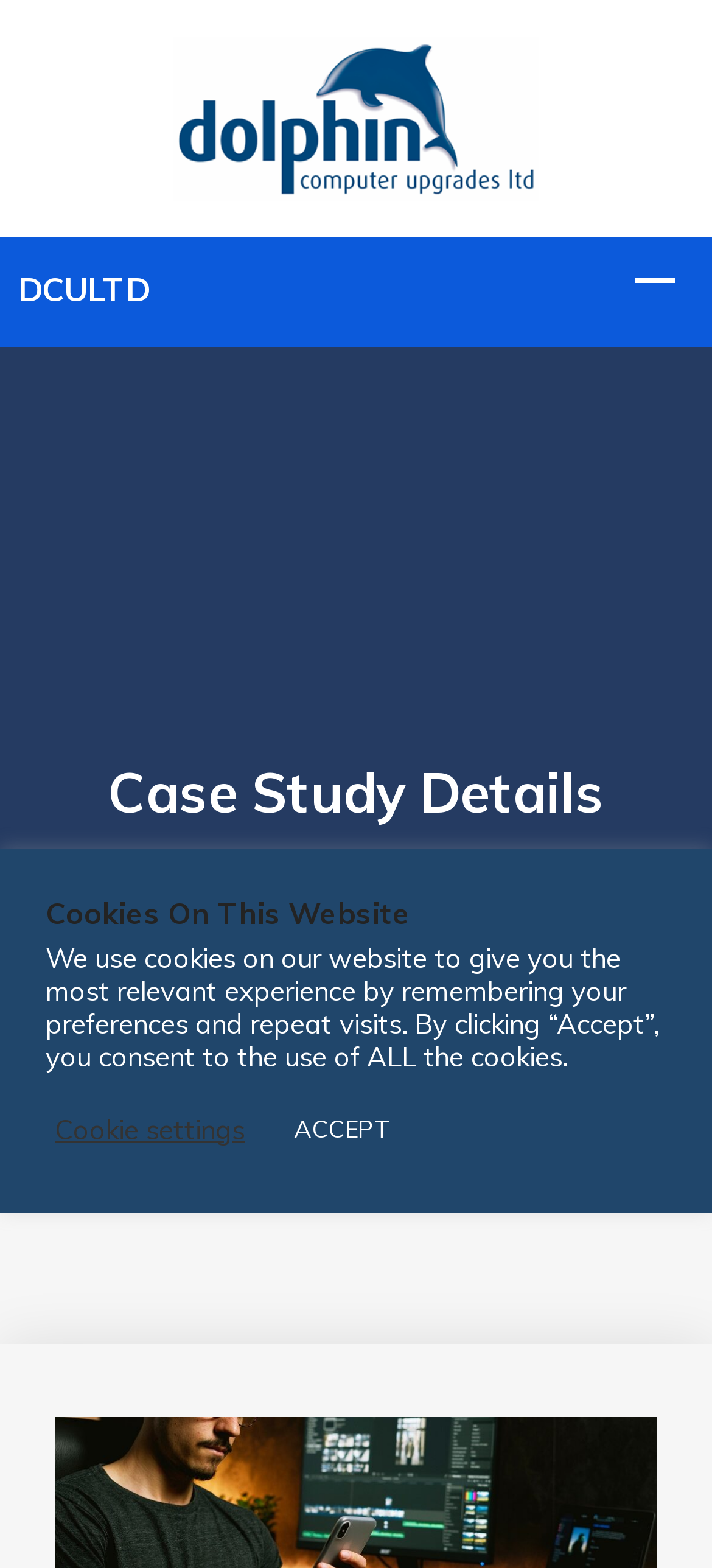Refer to the image and provide an in-depth answer to the question:
What is the case study about?

The case study is about a compromised server solution, which can be inferred from the heading 'Case Study Details' and the static text 'COMPROMISED SERVER SOLUTION' located below it, indicating that the webpage is providing details about a case study related to compromised server solutions.